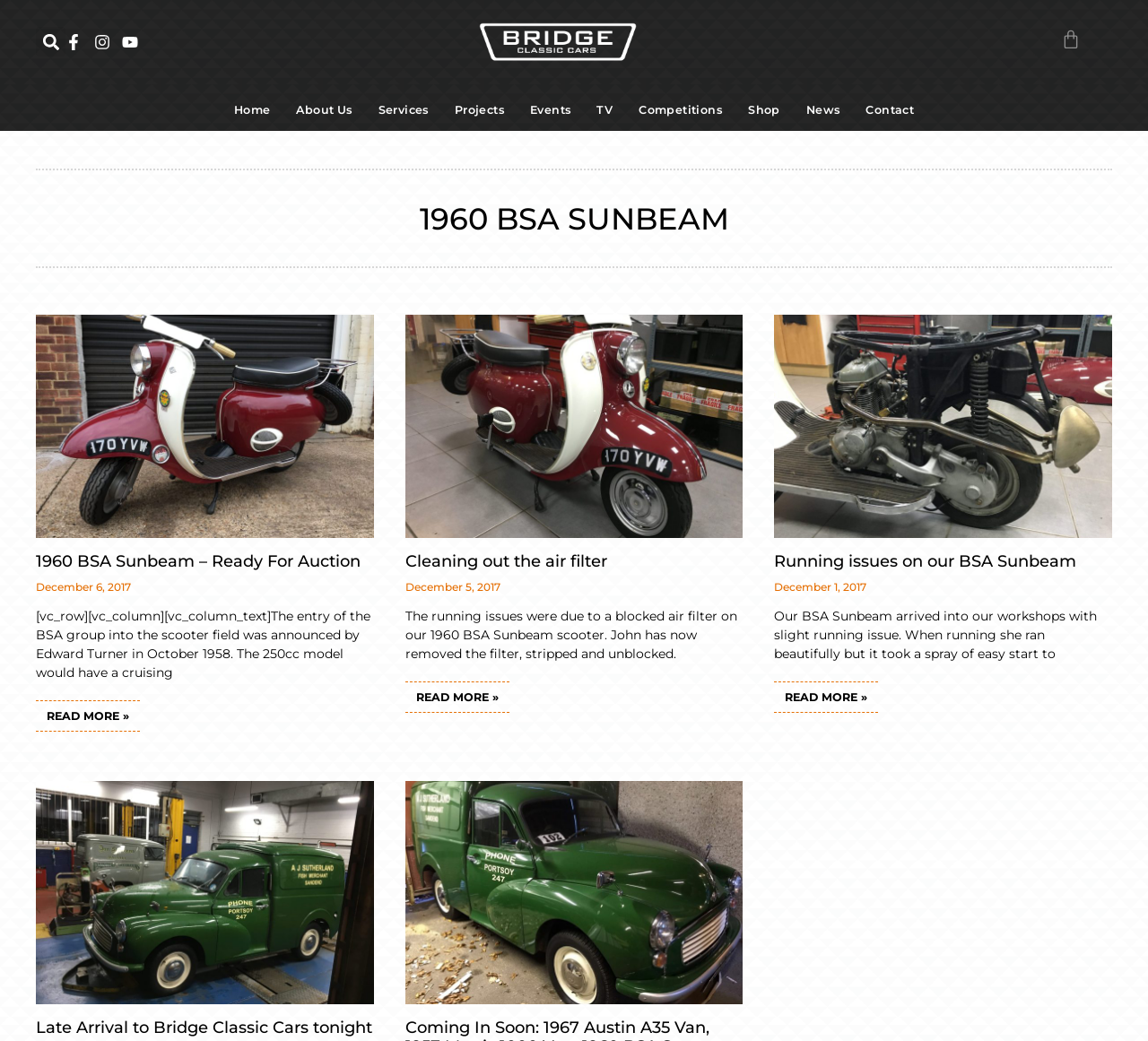Provide a brief response in the form of a single word or phrase:
What is the date of the article 'Running issues on our BSA Sunbeam'?

December 1, 2017